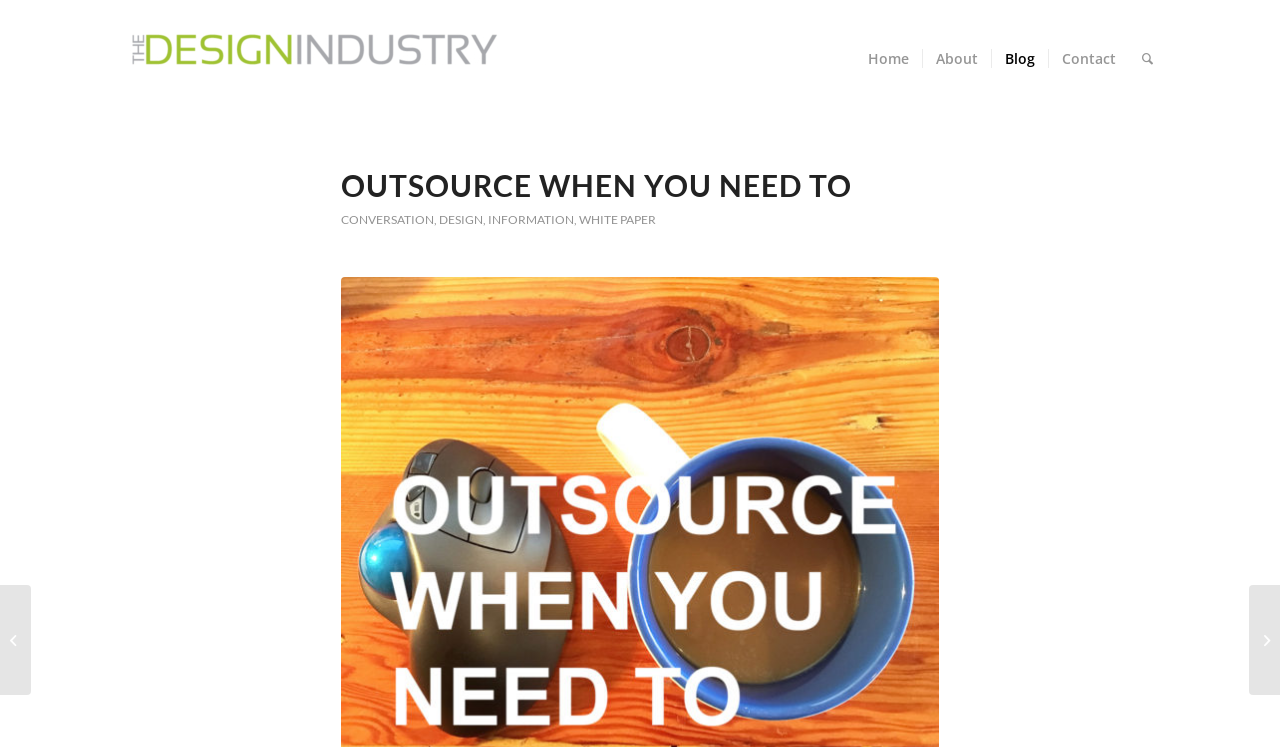Answer the question below in one word or phrase:
What are the links below the header?

CONVERSATION, DESIGN, INFORMATION, WHITE PAPER